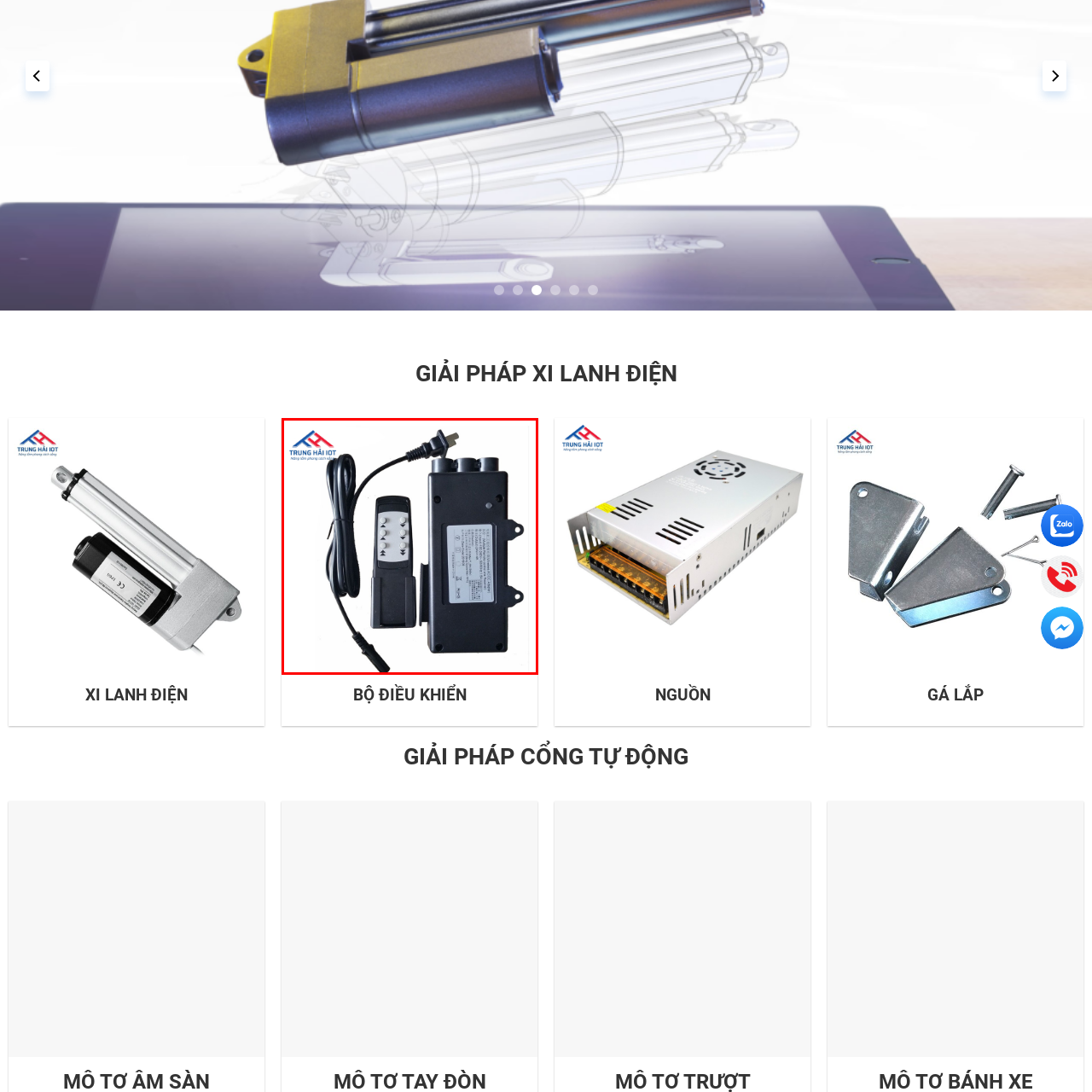Analyze the image encased in the red boundary, What is the purpose of the connection ports?
 Respond using a single word or phrase.

Managing electrical inputs or outputs